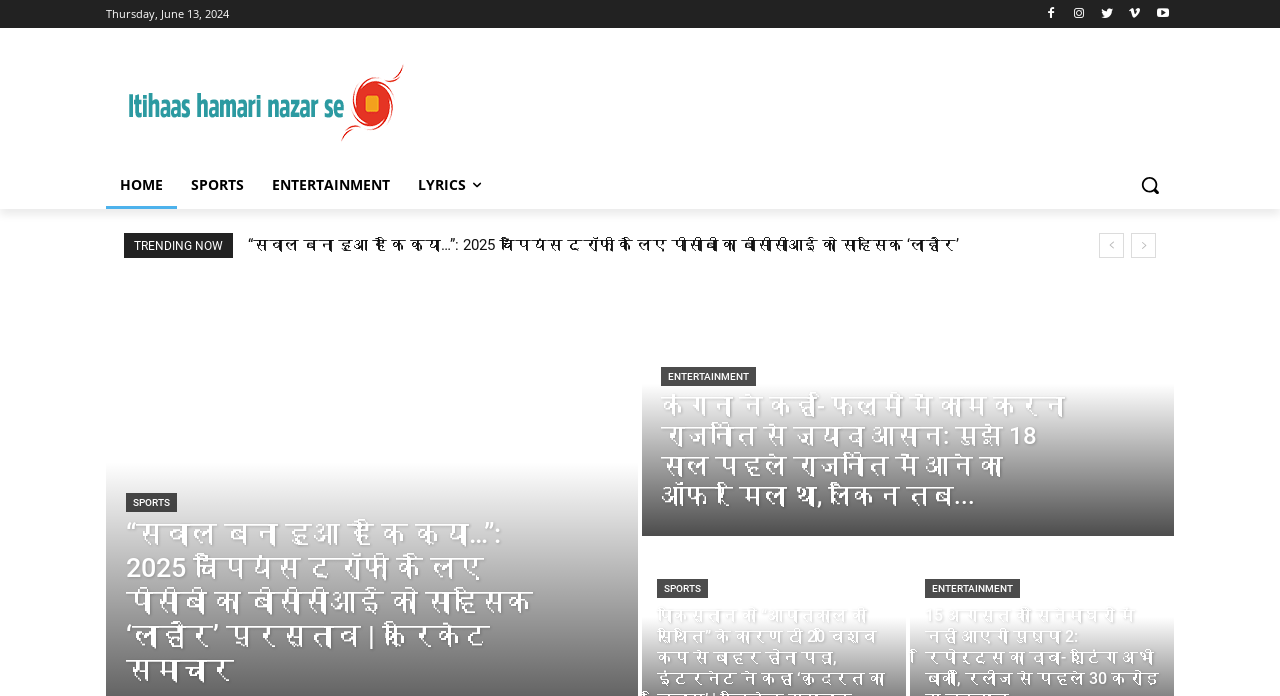Could you determine the bounding box coordinates of the clickable element to complete the instruction: "Go to the next page"? Provide the coordinates as four float numbers between 0 and 1, i.e., [left, top, right, bottom].

[0.884, 0.335, 0.903, 0.371]